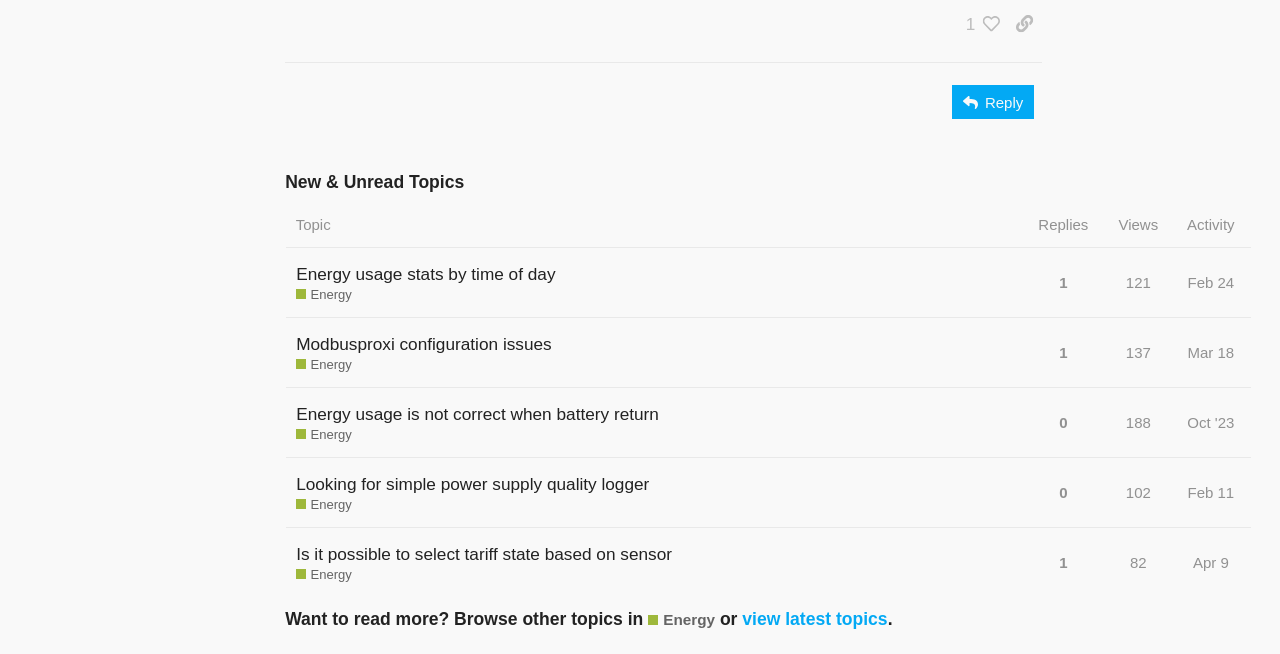Please identify the coordinates of the bounding box that should be clicked to fulfill this instruction: "Click the 'This topic has 1 reply' button".

[0.824, 0.398, 0.838, 0.467]